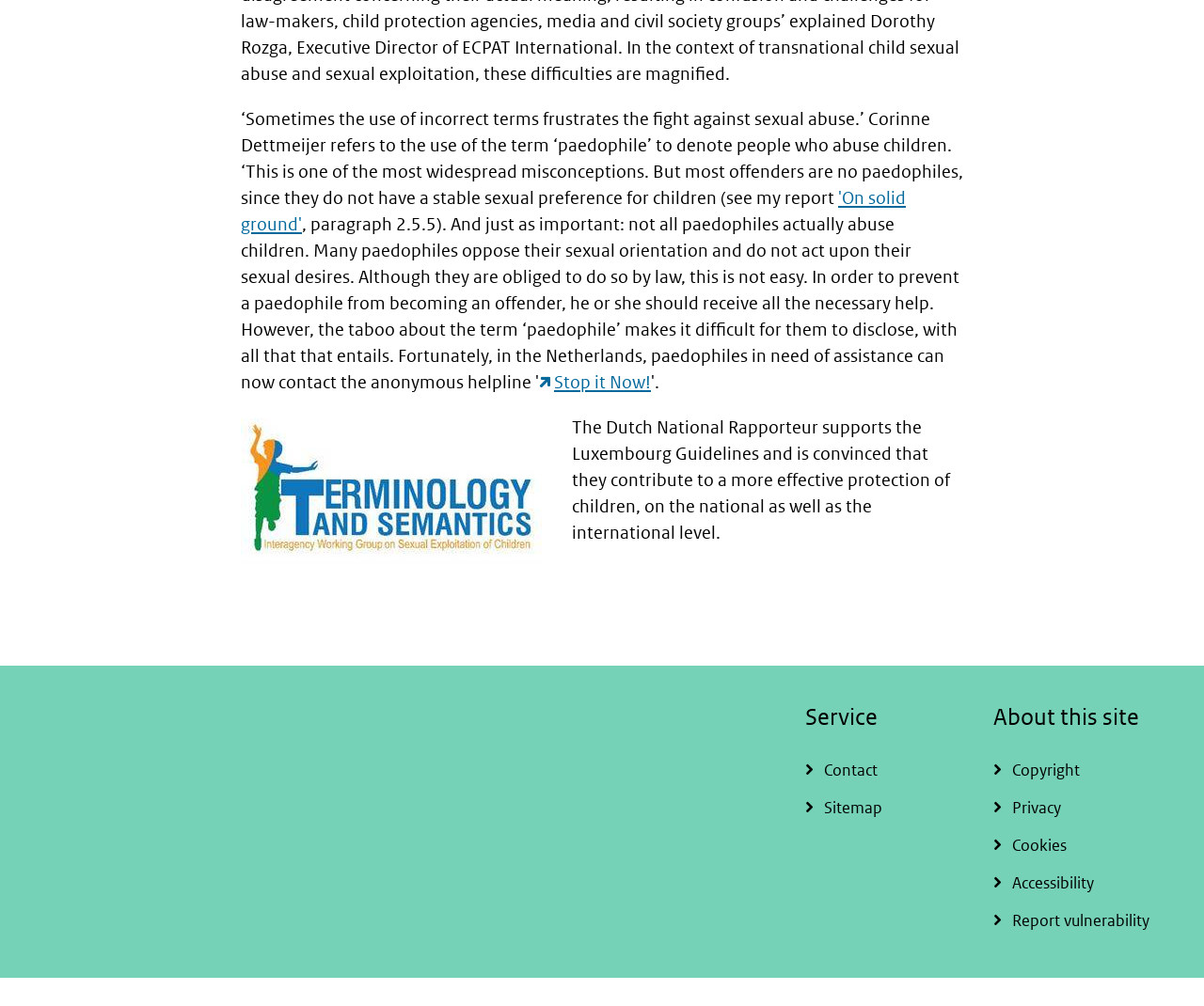How many sections are there in the webpage?
Look at the image and construct a detailed response to the question.

The webpage has three sections, namely the main content section, the 'Service' section, and the 'About this site' section, which are distinguished by their headings and content.